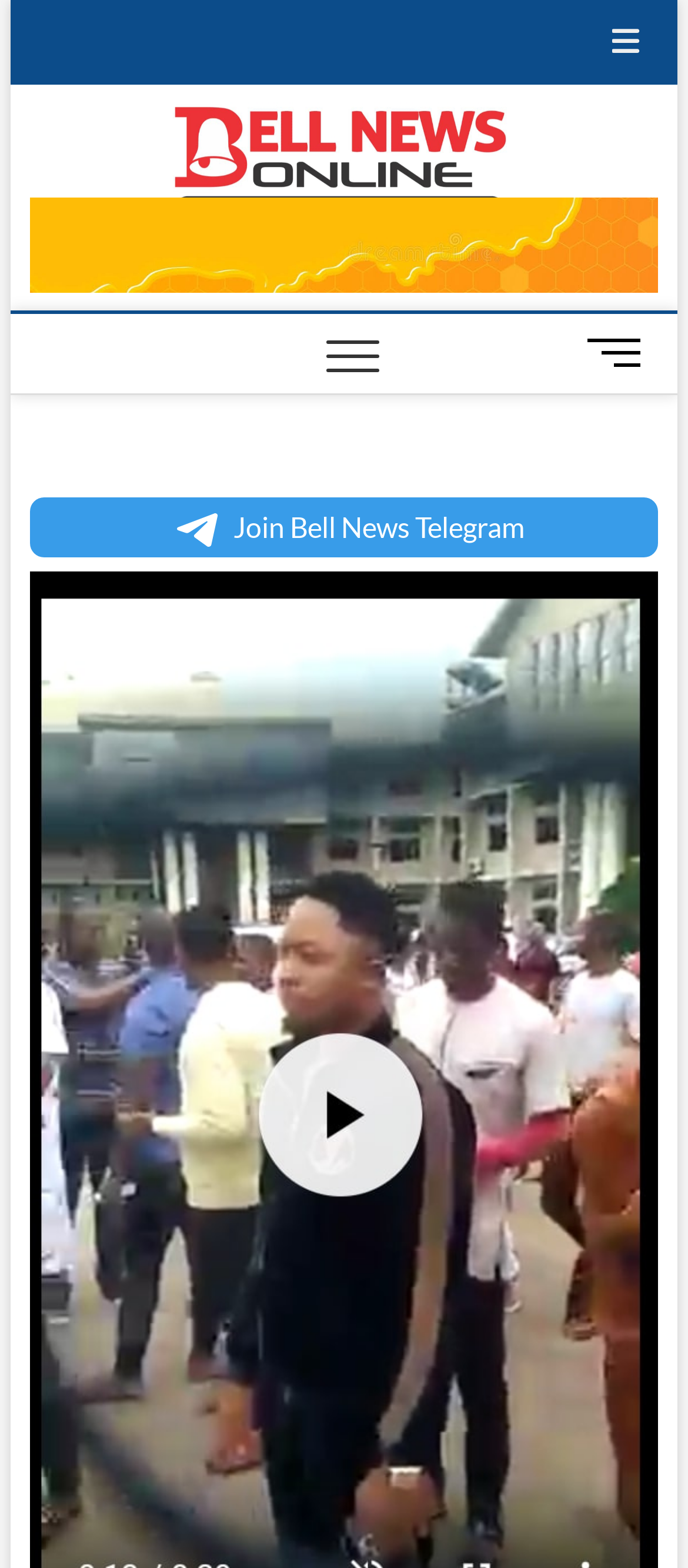Please answer the following query using a single word or phrase: 
What is the purpose of the button with a '' icon?

Unknown